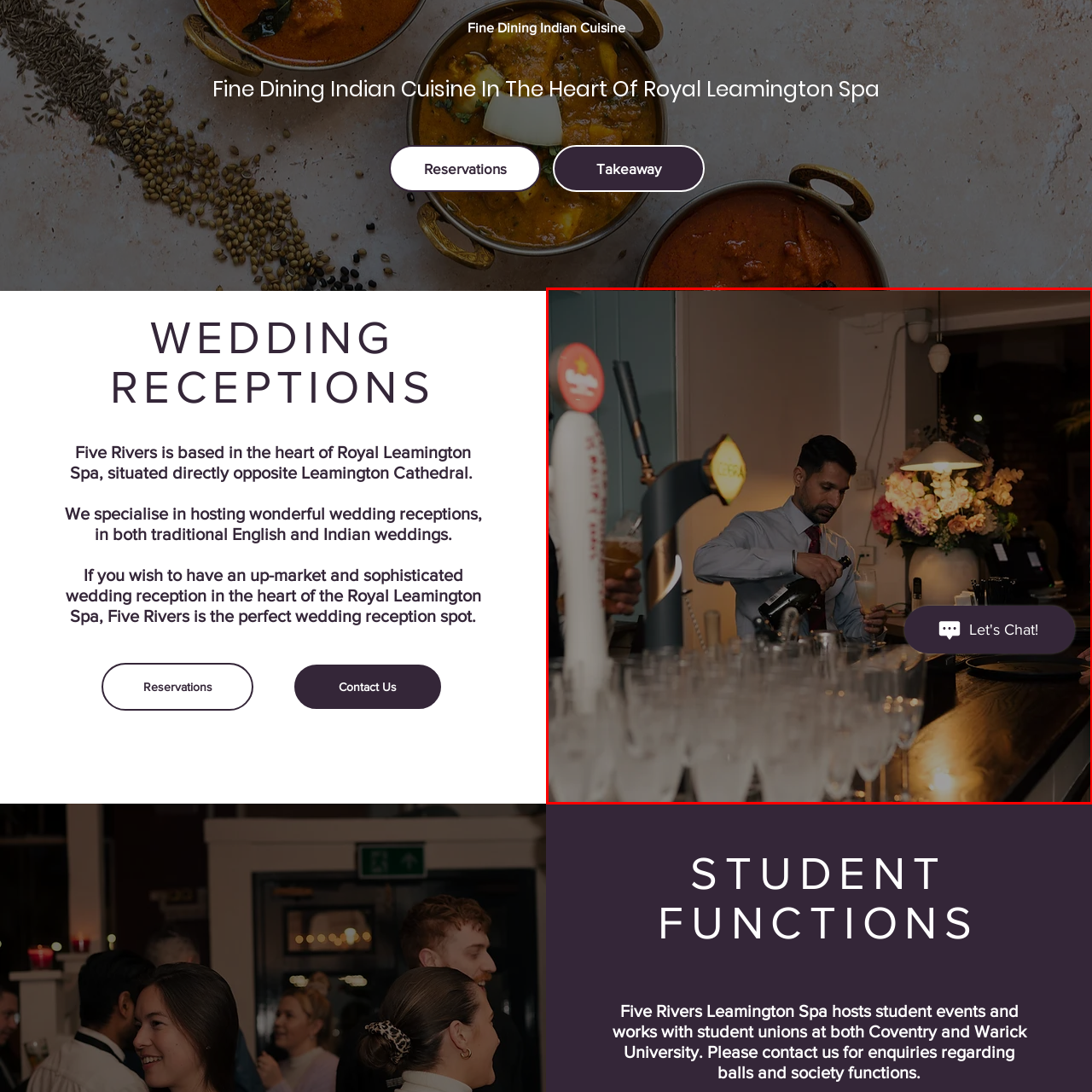Generate a detailed explanation of the image that is highlighted by the red box.

The image showcases a bartender in an elegant setting, skillfully pouring a drink into a glass. Behind him, a beautifully arranged bouquet of flowers adds a touch of sophistication to the ambiance. The bar is equipped with various beverage options, highlighted by a visible tap. Below, a lineup of shimmering glasses awaits service, enhancing the upscale atmosphere. In the corner, a chat prompt invites viewers to engage, emphasizing the establishment's customer service focus. This scene reflects the refined experience guests can expect during their visit, particularly for special occasions like wedding receptions at Five Rivers in Royal Leamington Spa.